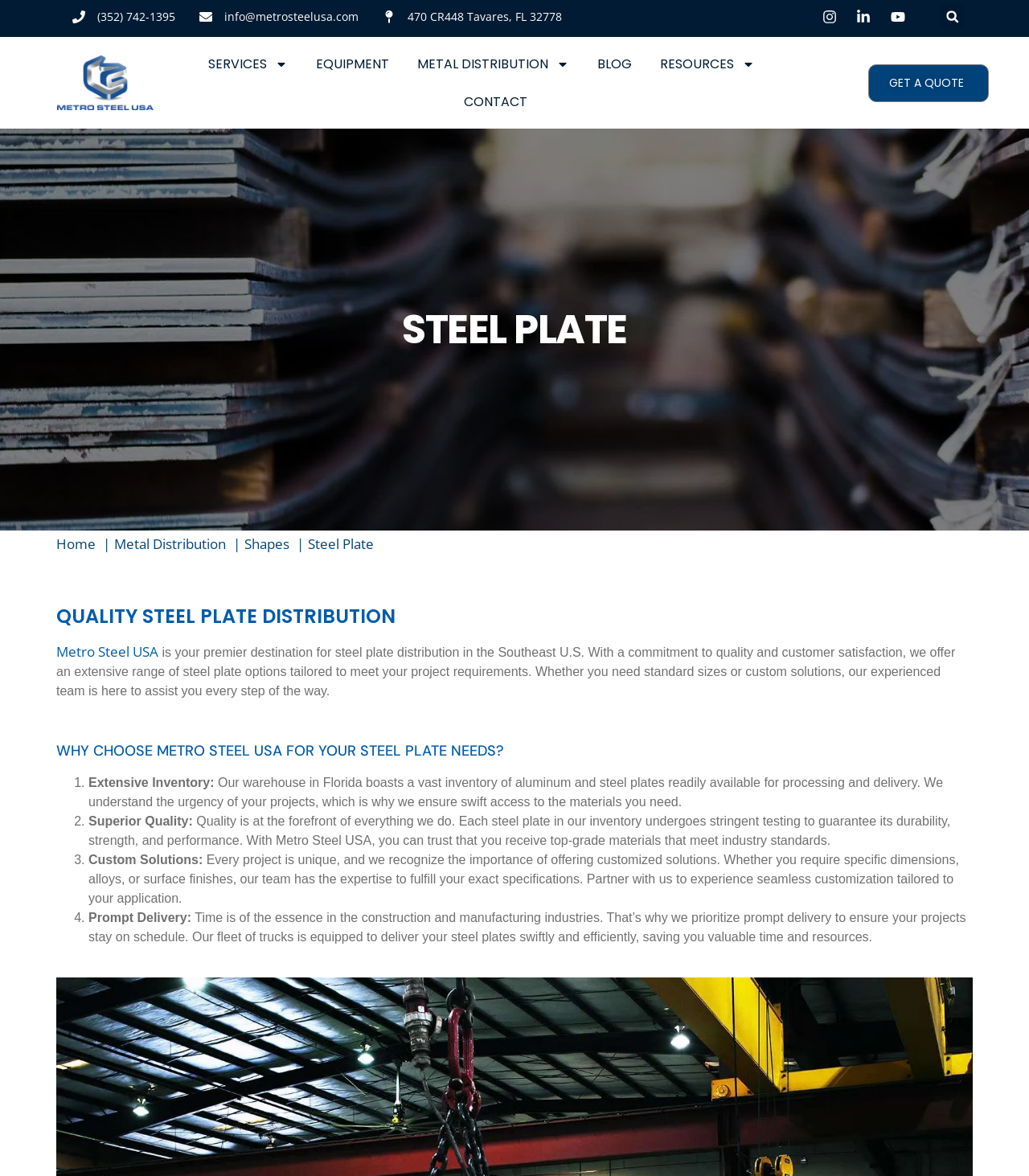Indicate the bounding box coordinates of the element that must be clicked to execute the instruction: "Search for something". The coordinates should be given as four float numbers between 0 and 1, i.e., [left, top, right, bottom].

[0.909, 0.003, 0.938, 0.025]